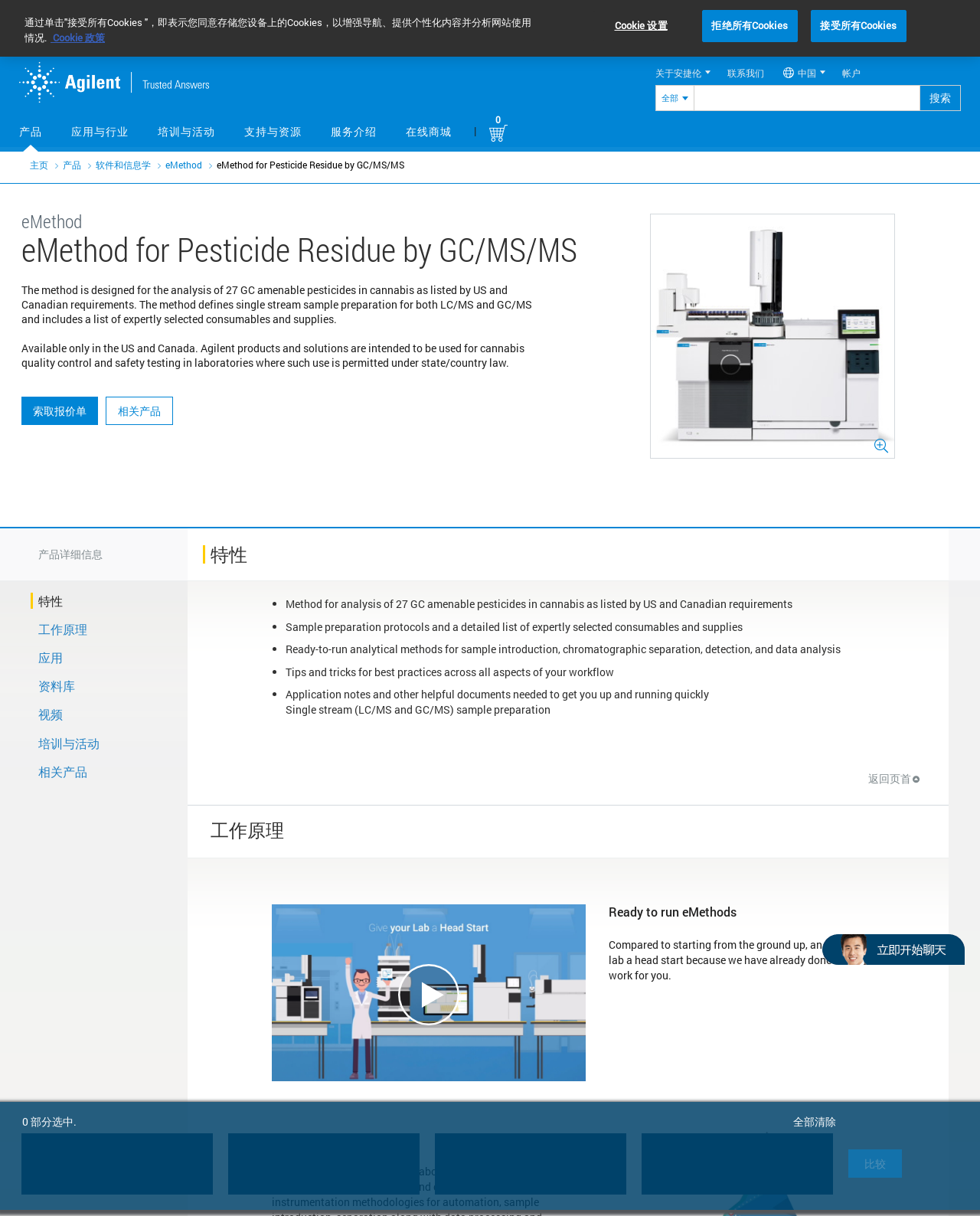Determine the bounding box coordinates of the clickable element necessary to fulfill the instruction: "Click on Online Appointments". Provide the coordinates as four float numbers within the 0 to 1 range, i.e., [left, top, right, bottom].

None